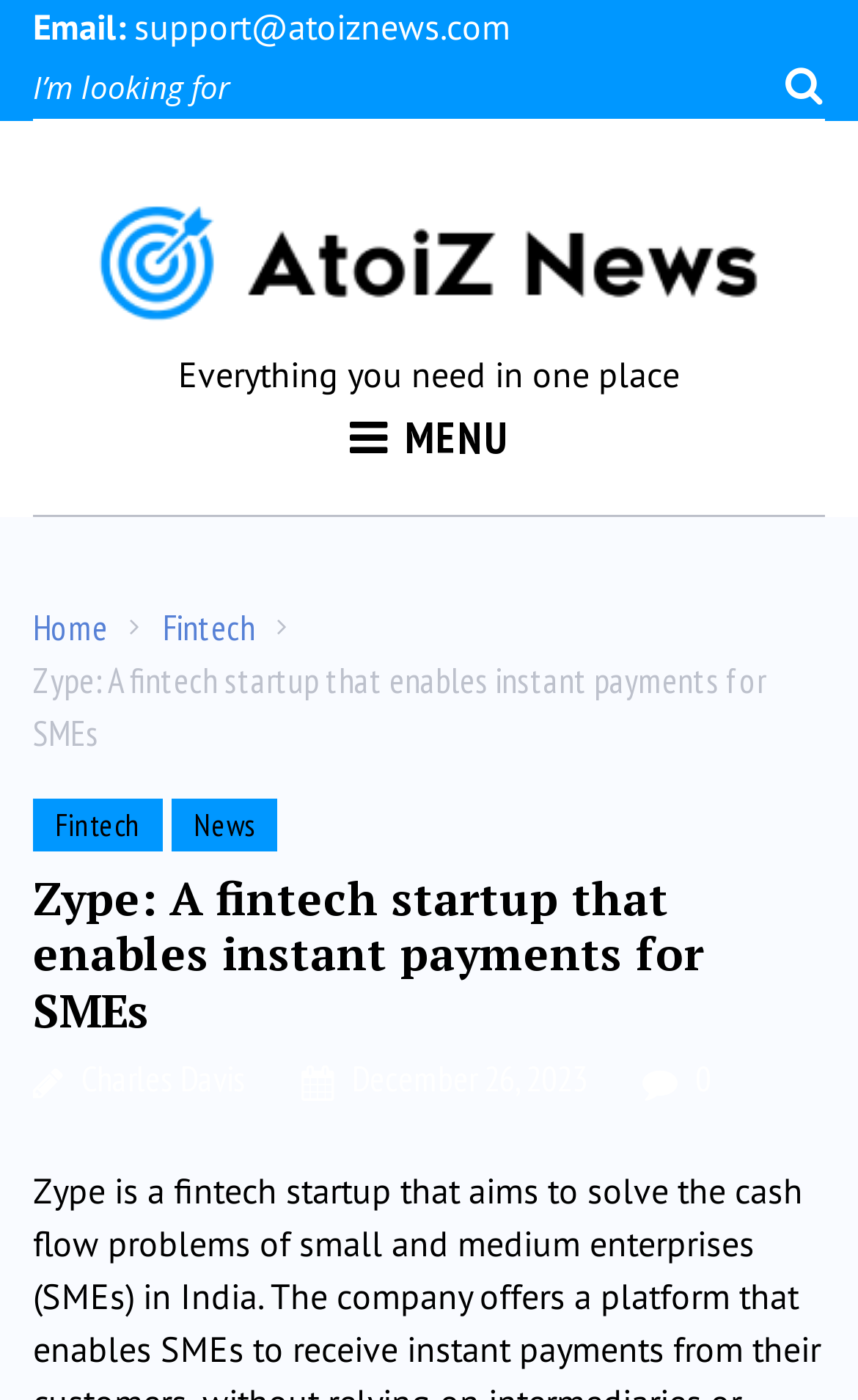Show the bounding box coordinates for the element that needs to be clicked to execute the following instruction: "open main menu". Provide the coordinates in the form of four float numbers between 0 and 1, i.e., [left, top, right, bottom].

[0.395, 0.288, 0.605, 0.336]